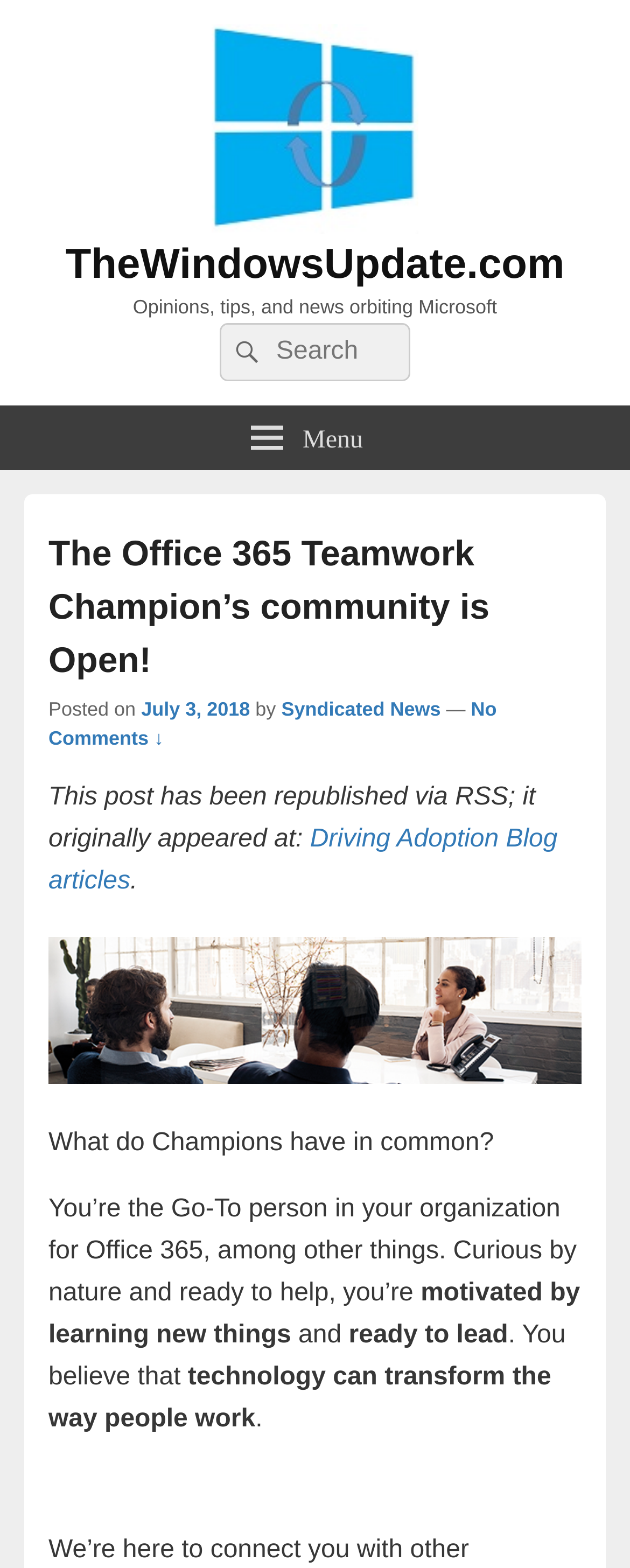Offer a detailed account of what is visible on the webpage.

The webpage appears to be a blog post from TheWindowsUpdate.com, with the title "The Office 365 Teamwork Champion’s community is Open!" prominently displayed at the top. Below the title, there is a brief description of the post, including the date "July 3, 2018" and the author "Syndicated News". 

On the top-right corner, there is a search bar with a search button and a menu button. The menu button, when expanded, reveals a header section that contains the main content of the post. 

The main content is divided into several paragraphs, with the first paragraph asking "What do Champions have in common?" and describing the characteristics of a Champion, such as being the Go-To person for Office 365, being curious, and being motivated by learning. 

There is an image, likely a hero image, placed below the first paragraph. The rest of the content is a series of paragraphs that continue to describe the qualities of a Champion, including being ready to lead and believing that technology can transform the way people work. 

Throughout the page, there are several links, including a link to the original source of the post, "Driving Adoption Blog articles", and a link to "No Comments ↓". There is also an image of the website's logo at the top-left corner.